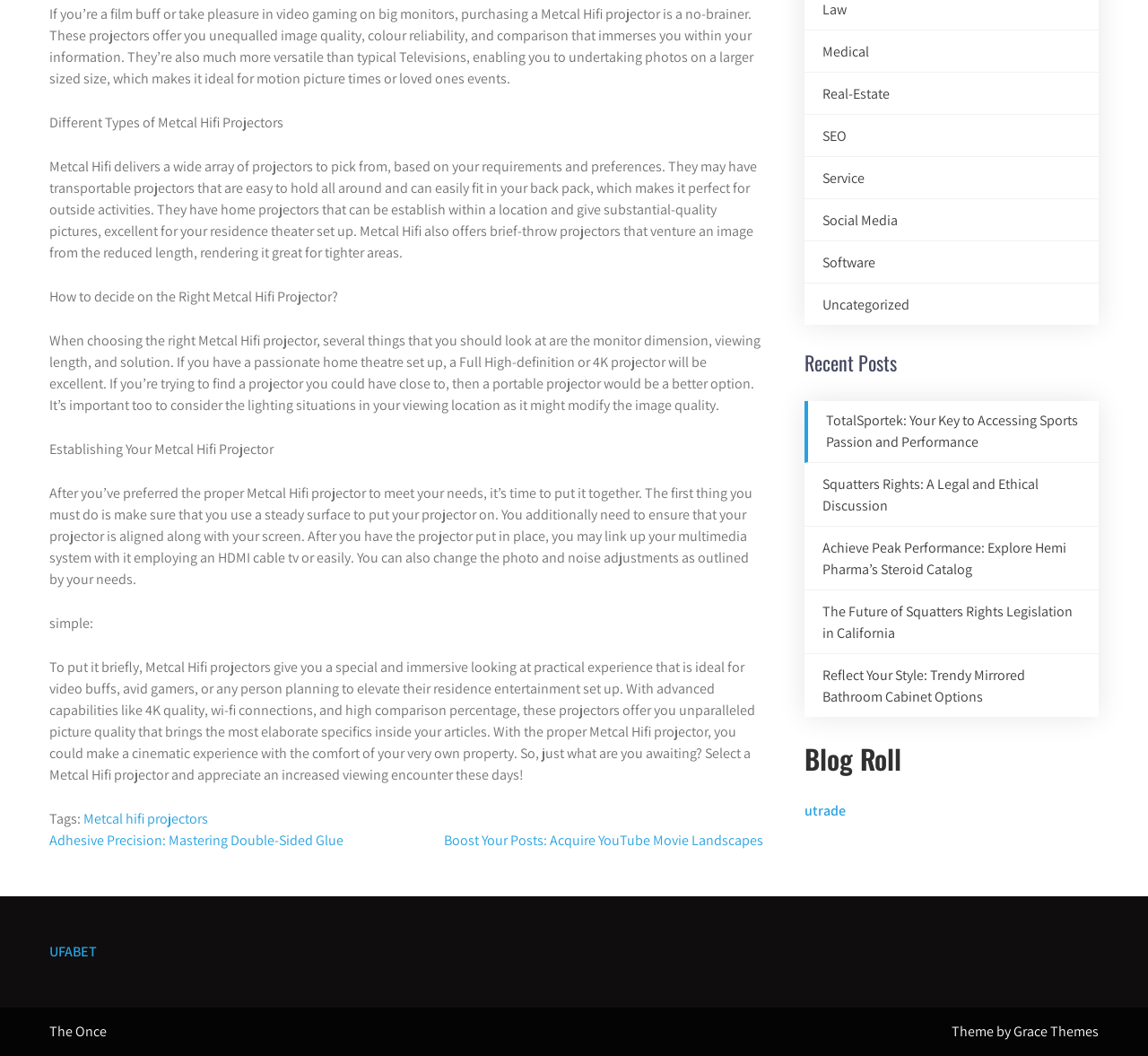Identify the bounding box for the UI element that is described as follows: "SEO".

[0.717, 0.12, 0.738, 0.138]